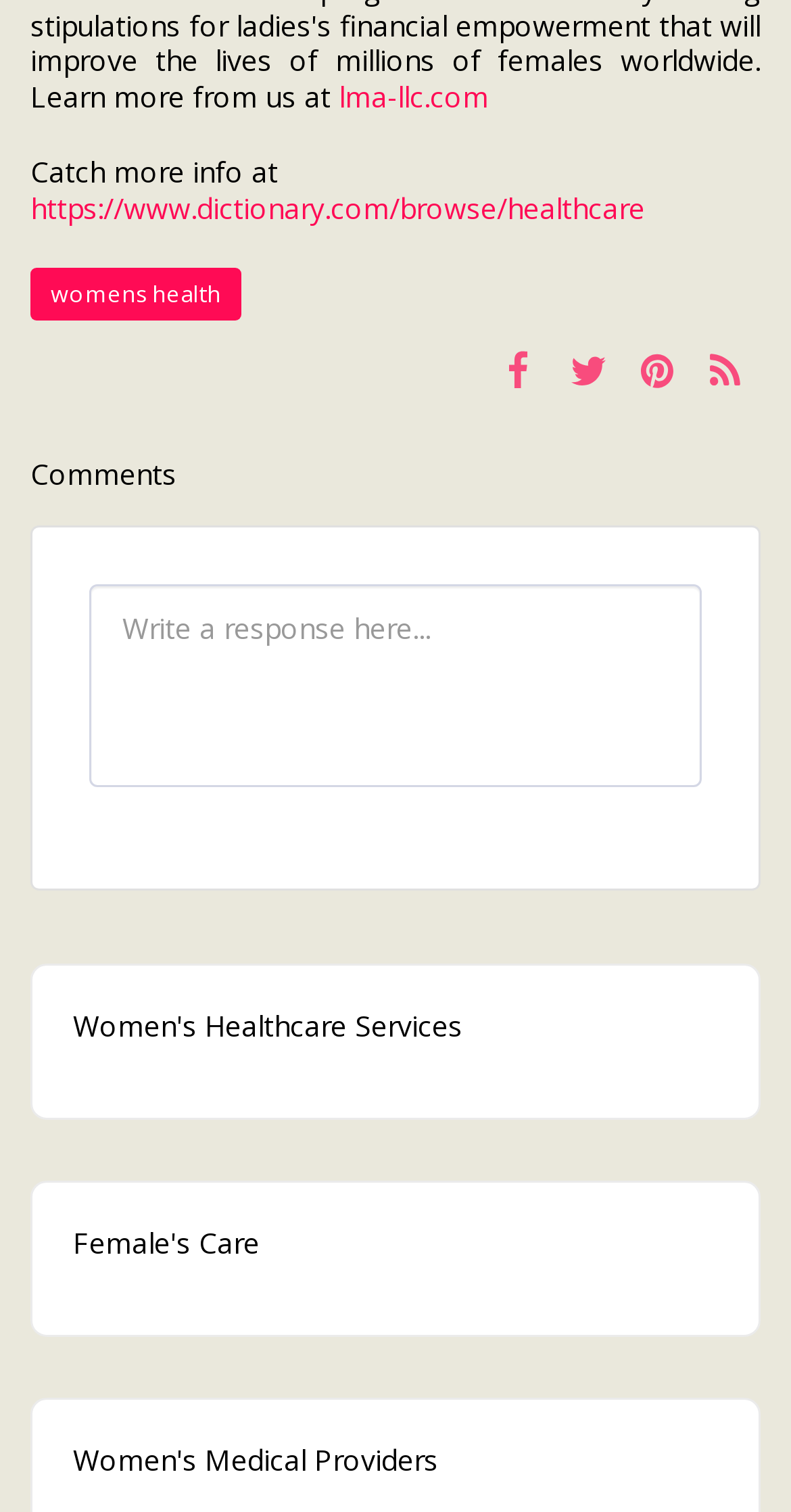Please locate the UI element described by "title="Pin it"" and provide its bounding box coordinates.

[0.786, 0.225, 0.874, 0.262]